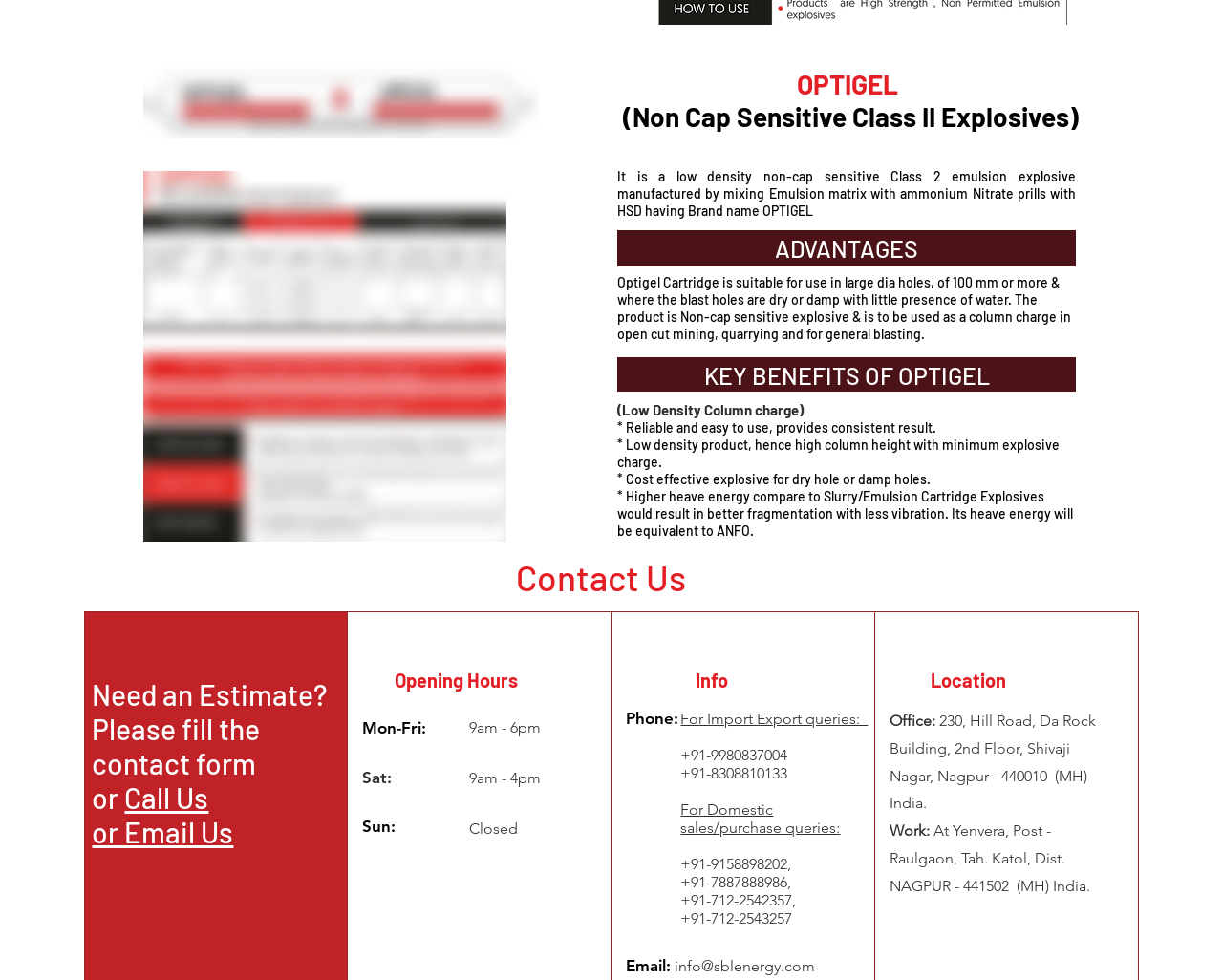Respond to the question below with a single word or phrase:
What are the office and work locations of the company?

Nagpur, India